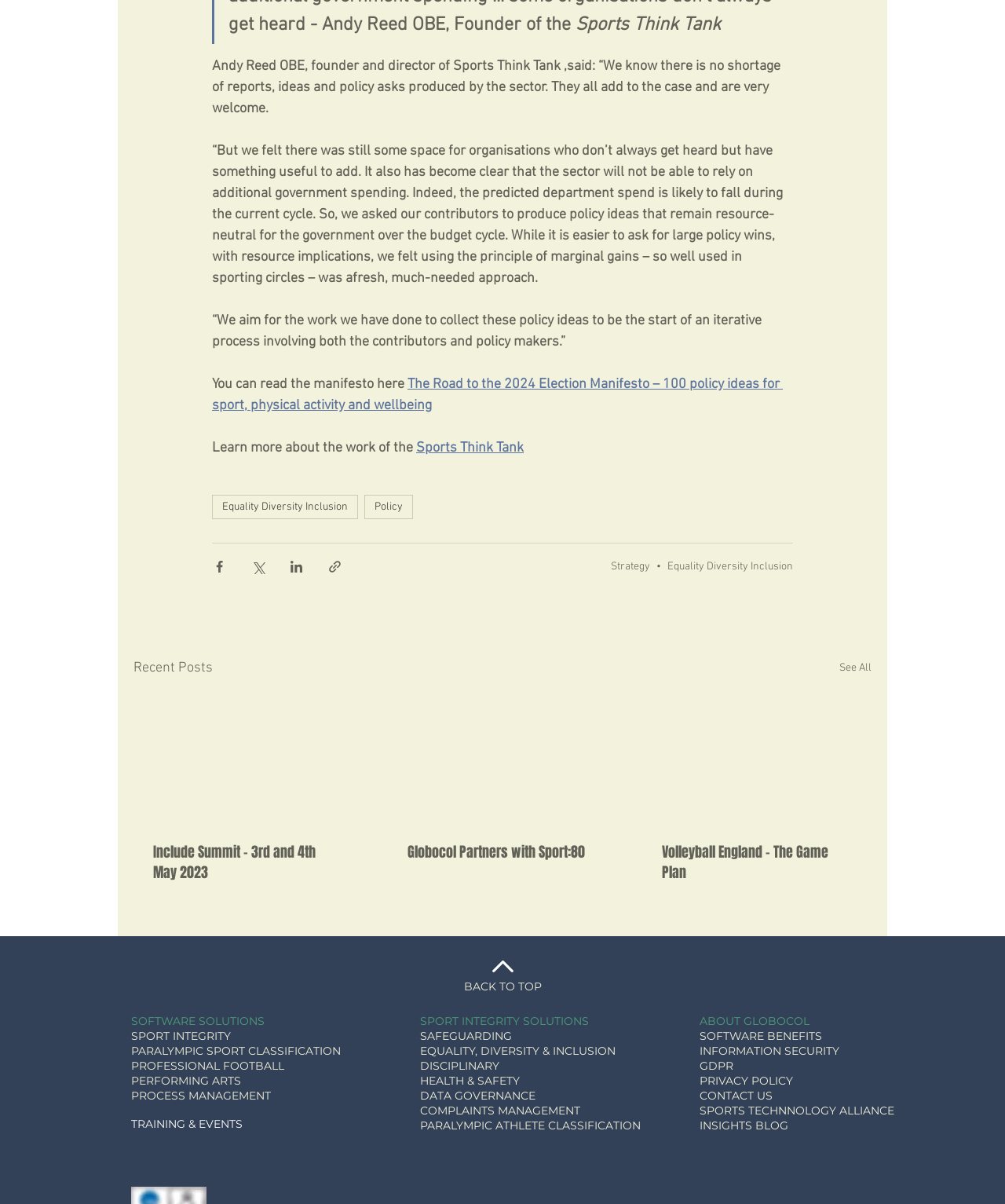Find the bounding box coordinates of the clickable region needed to perform the following instruction: "Read the manifesto". The coordinates should be provided as four float numbers between 0 and 1, i.e., [left, top, right, bottom].

[0.211, 0.312, 0.779, 0.344]